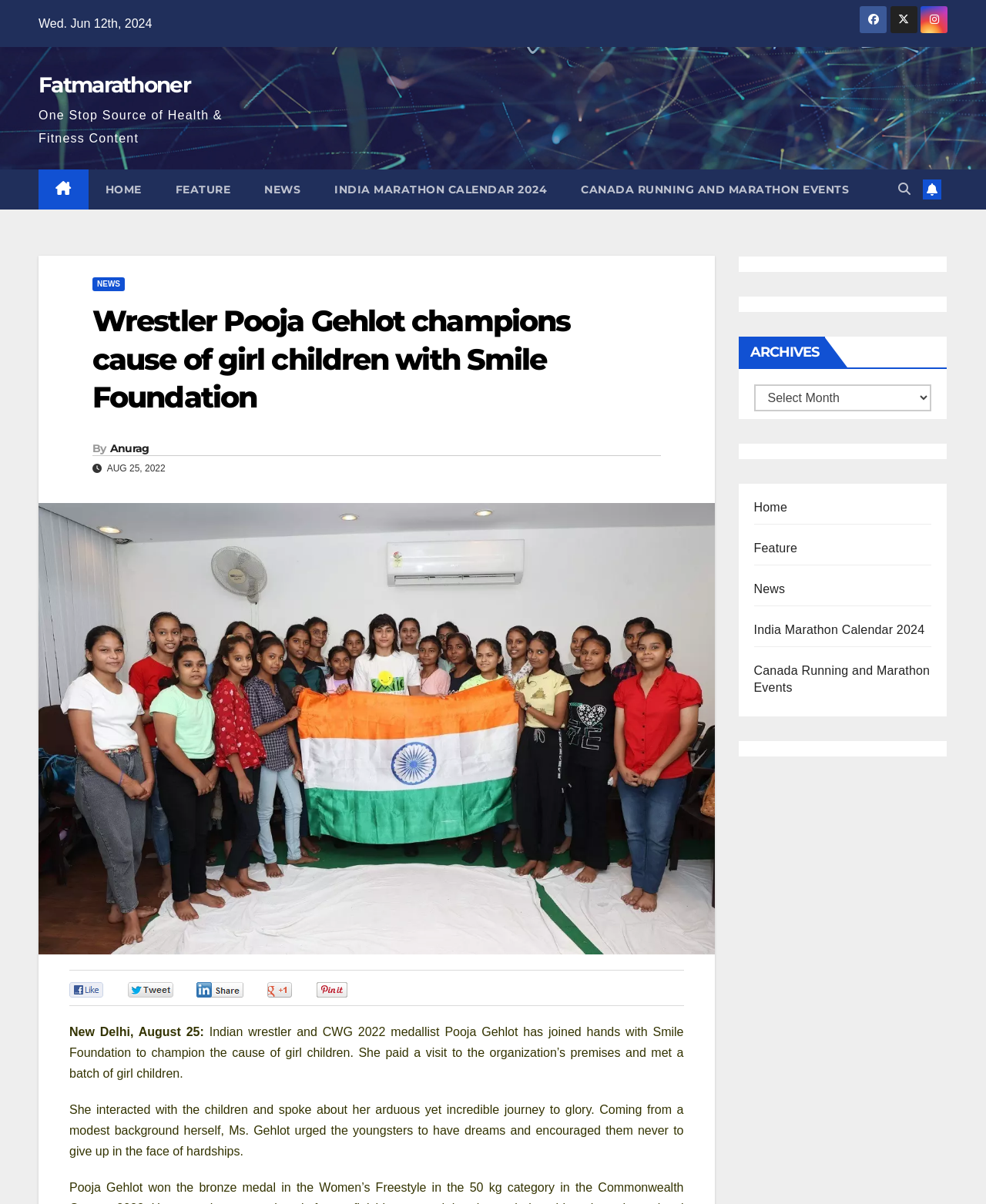What is Pooja Gehlot's profession?
Look at the screenshot and respond with a single word or phrase.

Wrestler